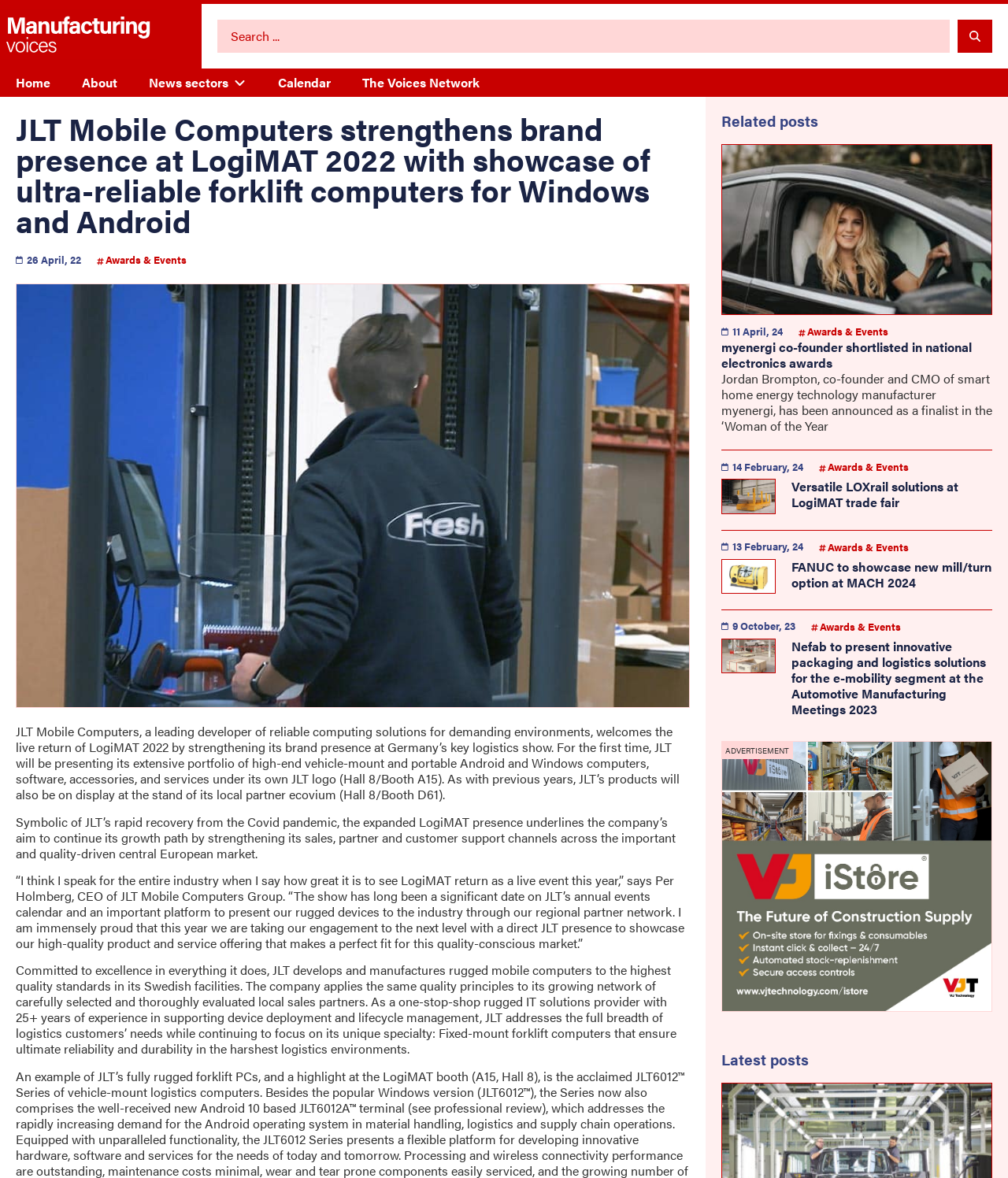Generate an in-depth caption that captures all aspects of the webpage.

The webpage is about JLT Mobile Computers, a leading developer of reliable computing solutions for demanding environments. At the top of the page, there is a navigation menu with links to "Home", "About", "News sectors", "Calendar", and "The Voices Network". Below the navigation menu, there is a search bar with a search button.

The main content of the page is an article about JLT Mobile Computers strengthening its brand presence at LogiMAT 2022, a key logistics show in Germany. The article is divided into several paragraphs, with headings and static text describing the company's products and services. There are also quotes from the CEO of JLT Mobile Computers Group, Per Holmberg.

On the right side of the page, there is a section titled "Related posts" with links to several articles, including "Awards & Events", "Versatile LOXrail solutions at LogiMAT trade fair", and "FANUC to showcase new mill/turn option at MACH 2024". Below this section, there is an advertisement.

At the bottom of the page, there are several sections, including "Latest posts", "The Team", "Quick Links", and "Address". The "Latest posts" section has links to several articles, while "The Team" section lists the editorial content manager, assistant editors, and other team members. The "Quick Links" section has links to various pages on the website, including "Home", "About", and "Privacy Policy". The "Address" section lists the company's address.

There are also several images on the page, including a logo at the top and images in the "Latest posts" and "The Team" sections.